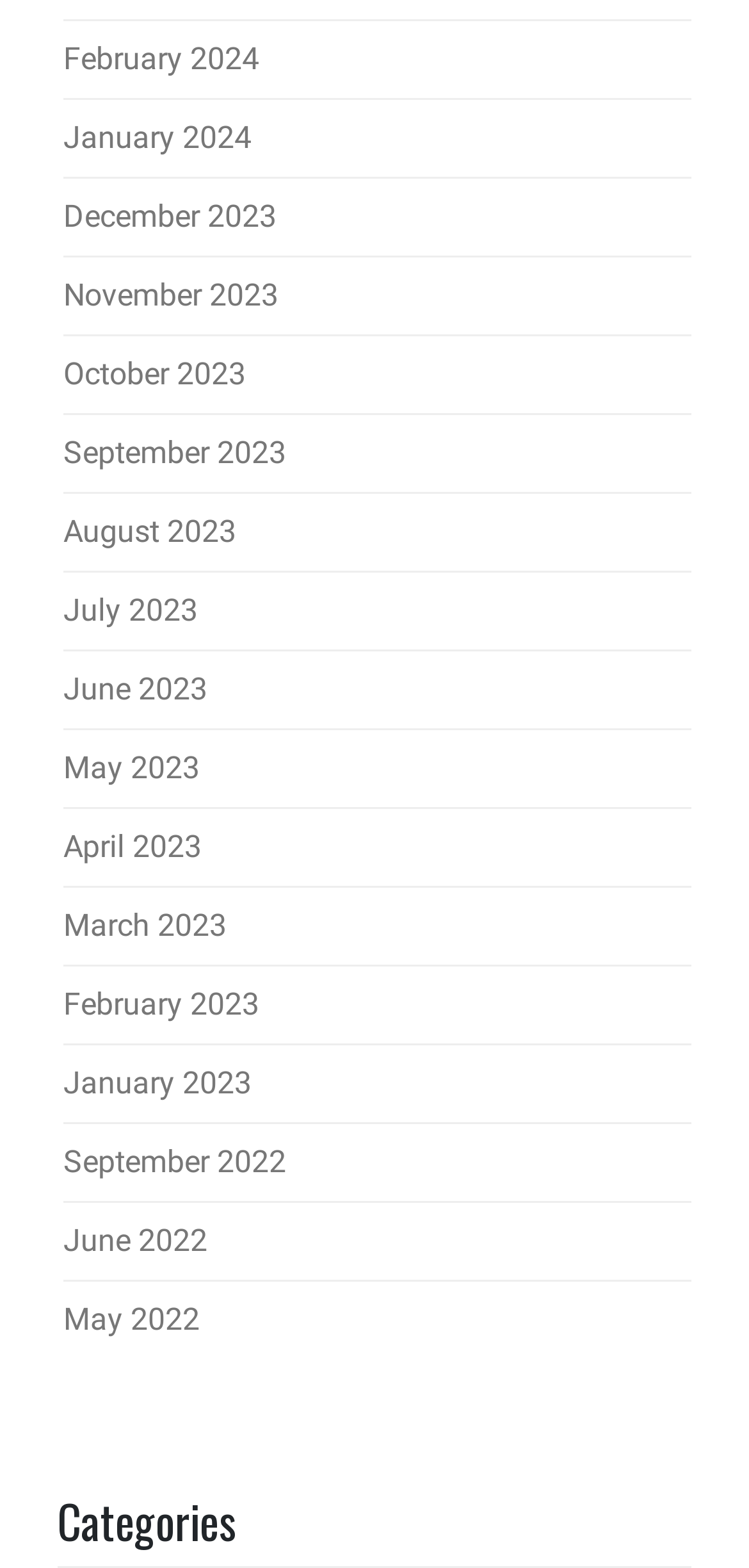Use a single word or phrase to answer the question: What is the most recent month listed?

February 2024